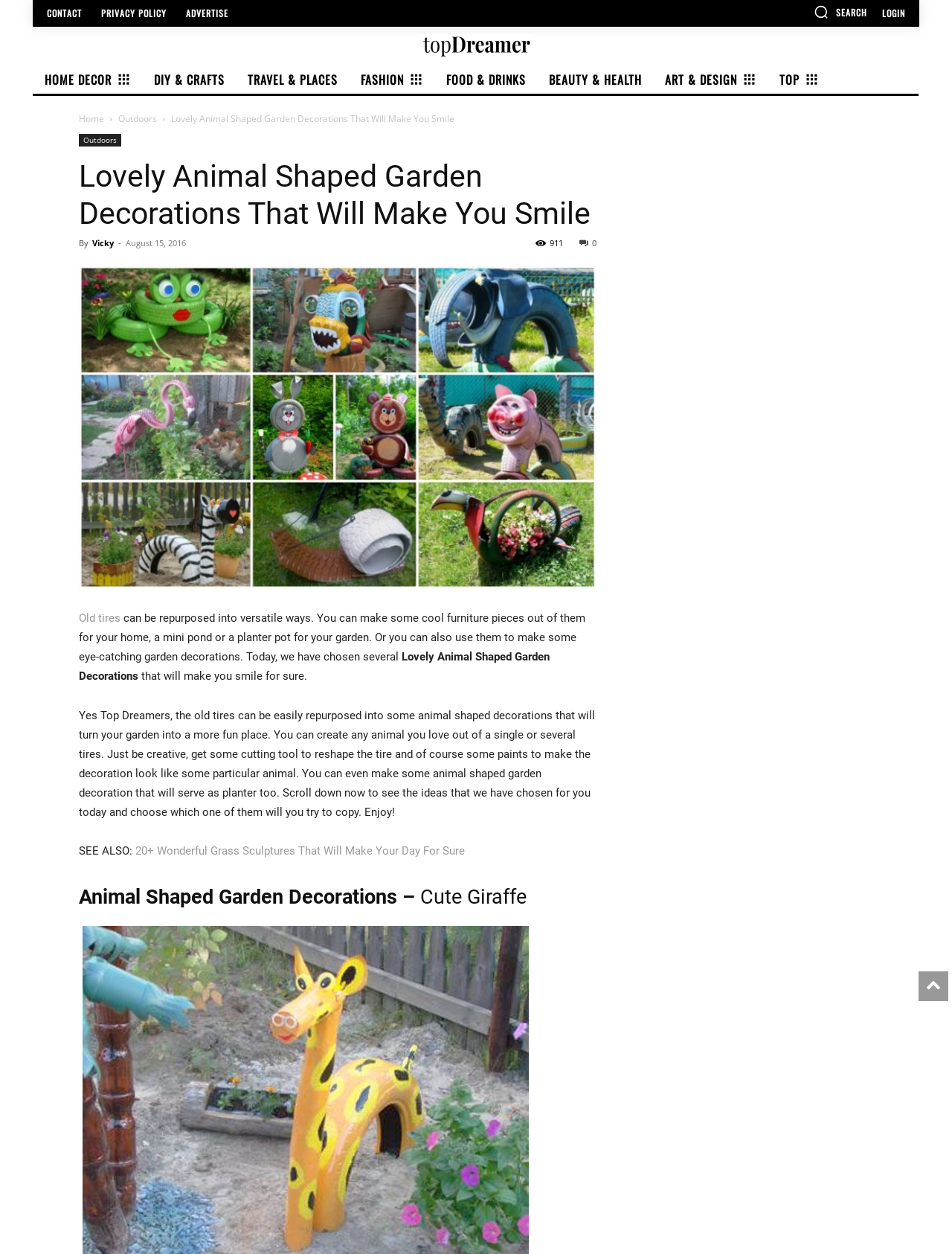Kindly determine the bounding box coordinates of the area that needs to be clicked to fulfill this instruction: "search for something".

[0.855, 0.004, 0.911, 0.015]